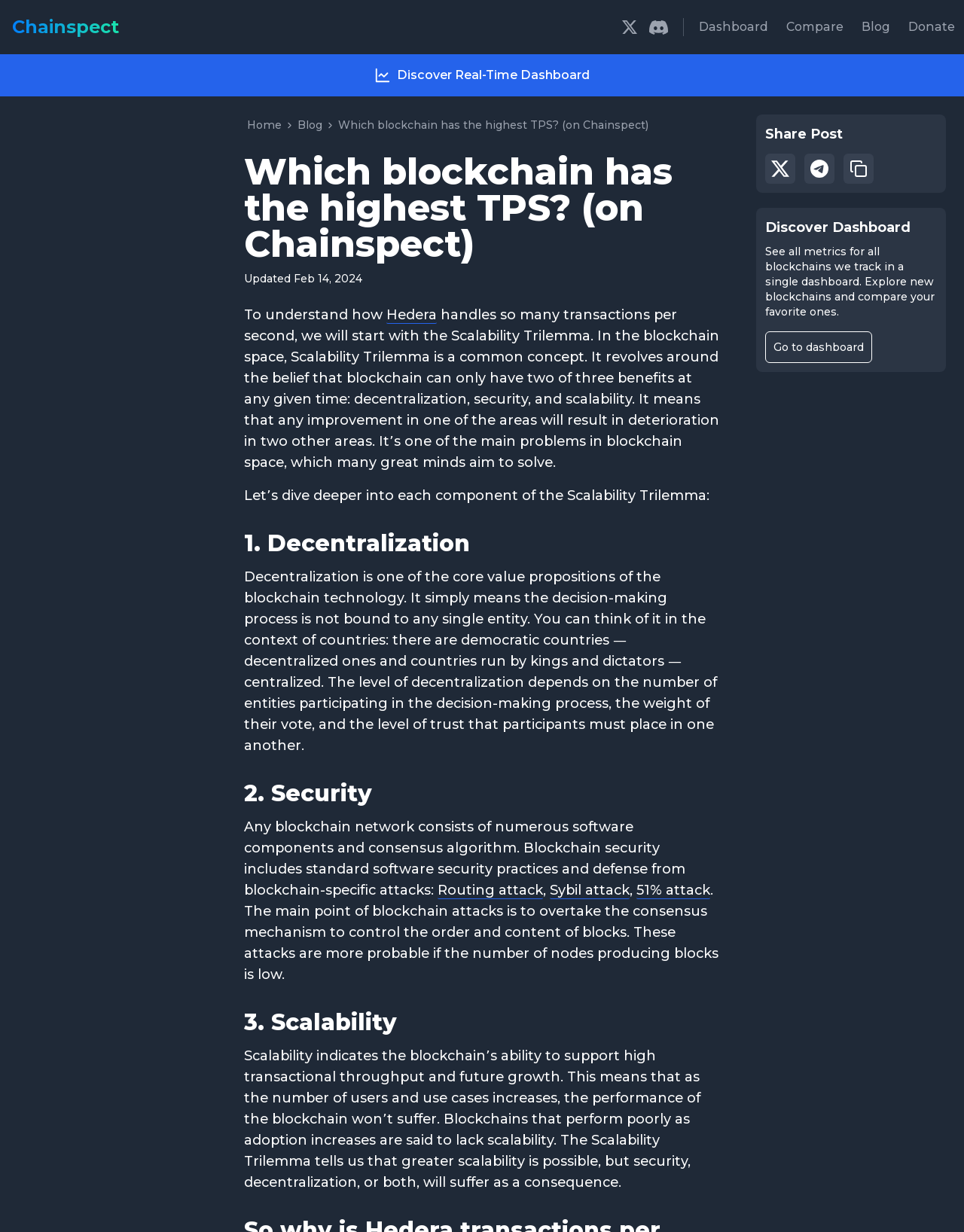Specify the bounding box coordinates of the area to click in order to execute this command: 'Go to dashboard'. The coordinates should consist of four float numbers ranging from 0 to 1, and should be formatted as [left, top, right, bottom].

[0.794, 0.269, 0.905, 0.295]